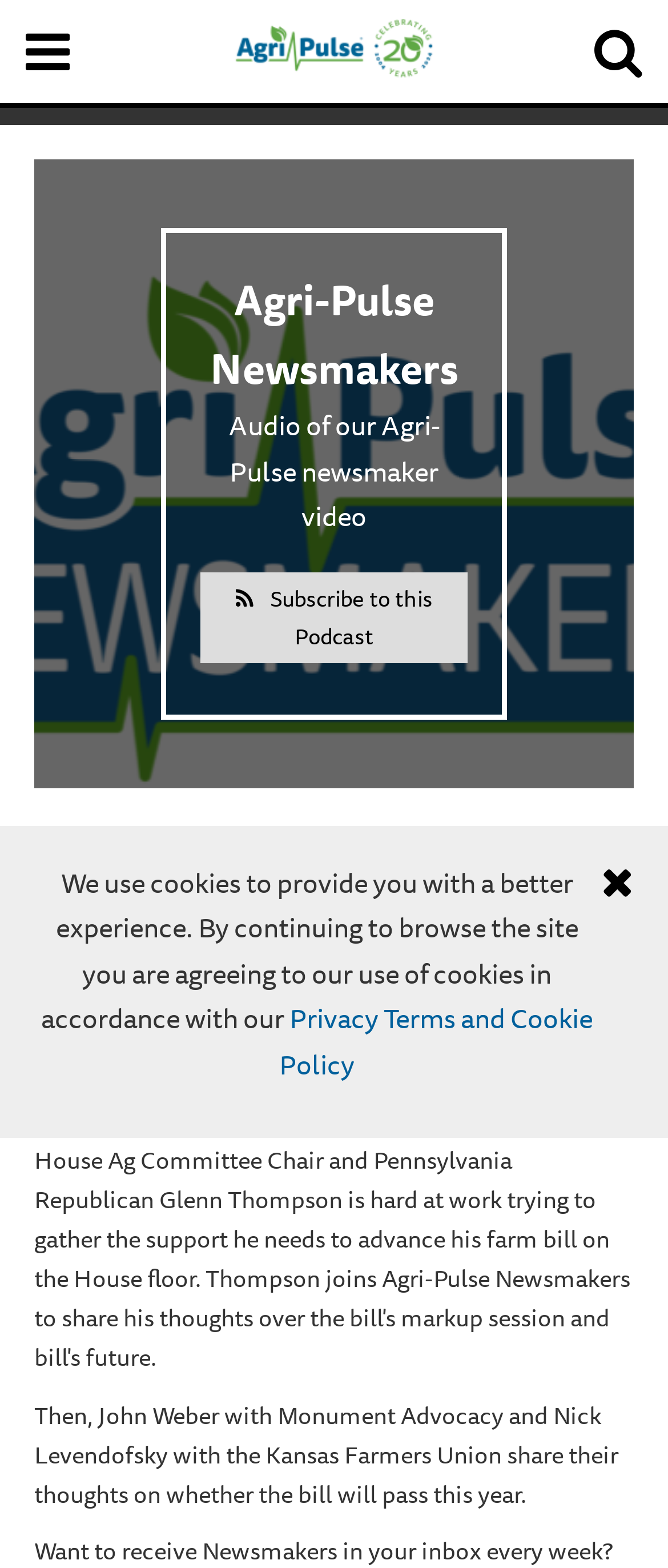Identify the bounding box coordinates of the clickable section necessary to follow the following instruction: "Read the Agri-Pulse Newsmakers article". The coordinates should be presented as four float numbers from 0 to 1, i.e., [left, top, right, bottom].

[0.299, 0.17, 0.701, 0.257]